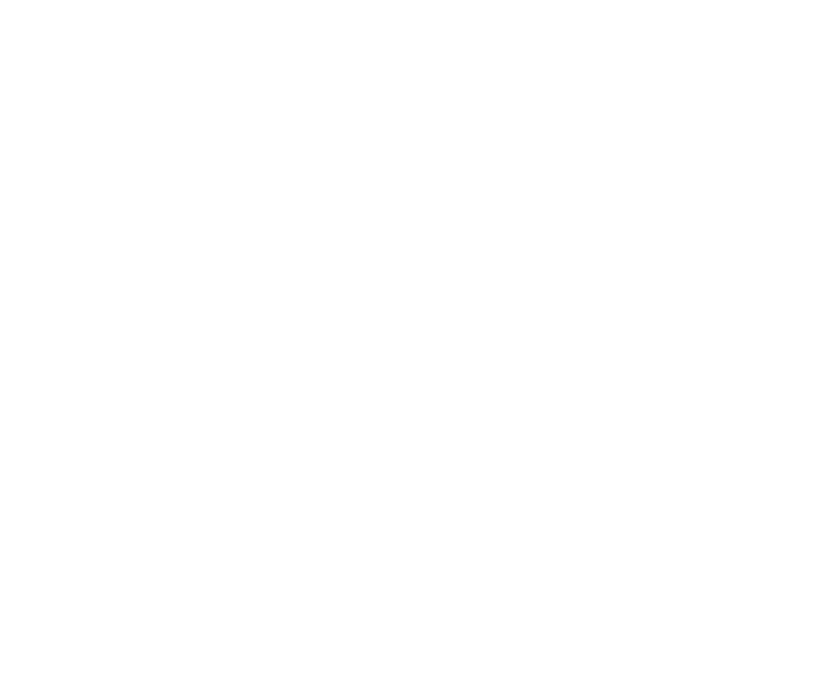Elaborate on the image by describing it in detail.

The image depicts a sleek and modern logo associated with a pharmaceutical company known for its expertise in hair and scalp care. The logo symbolizes the brand "ScalpMed," which is a specialized line developed by HK inno.N, a company with 39 years of experience in the pharmaceutical industry. This brand prominently focuses on providing daily care solutions for weakened scalp and hair, aiming to enhance the health and appearance of these areas. The design and presentation of the logo suggest professionalism and a commitment to quality in hair care products.